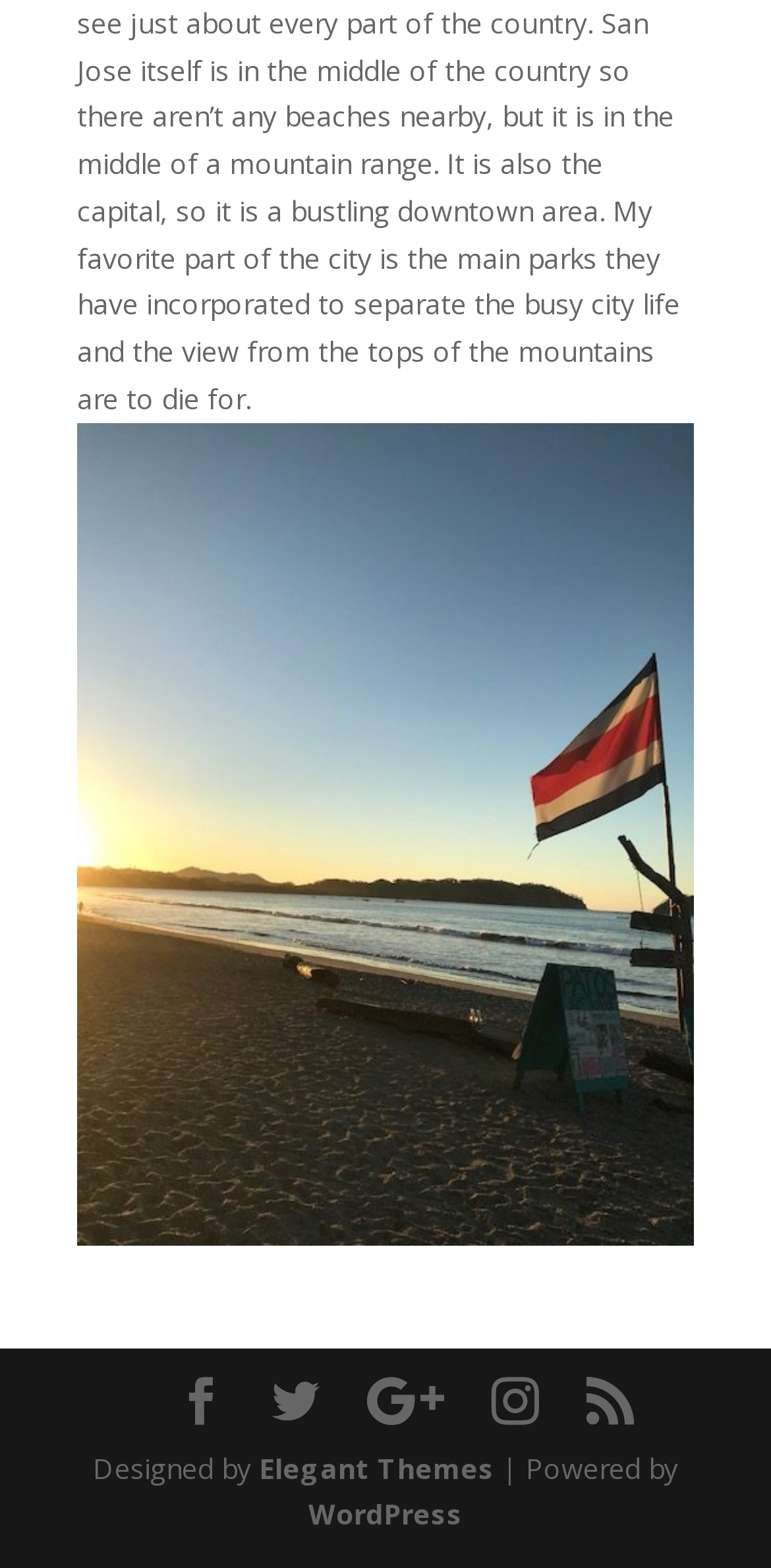What is the platform that powers the website?
From the screenshot, supply a one-word or short-phrase answer.

WordPress